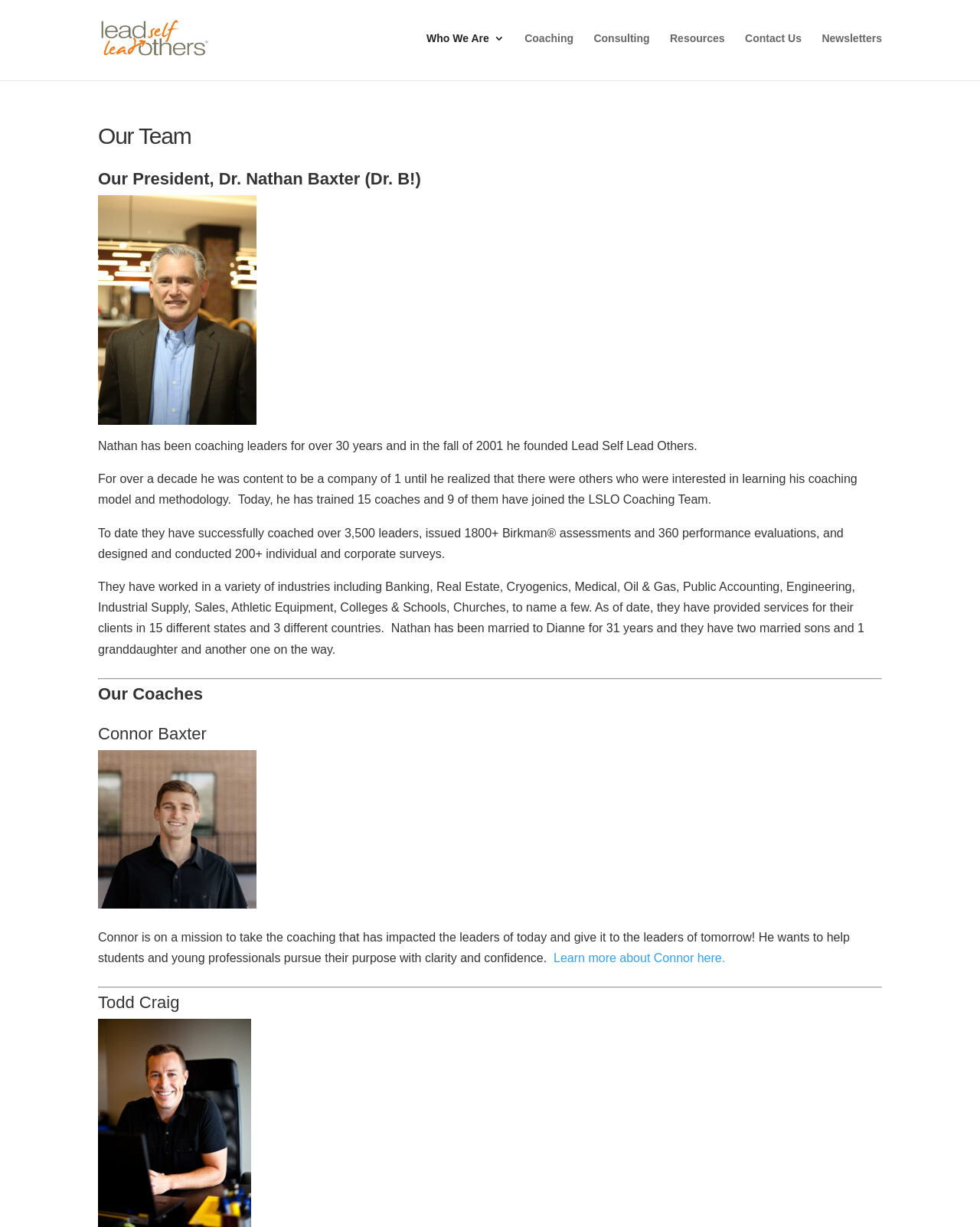How many coaches has Dr. Nathan Baxter trained?
Based on the image, respond with a single word or phrase.

15